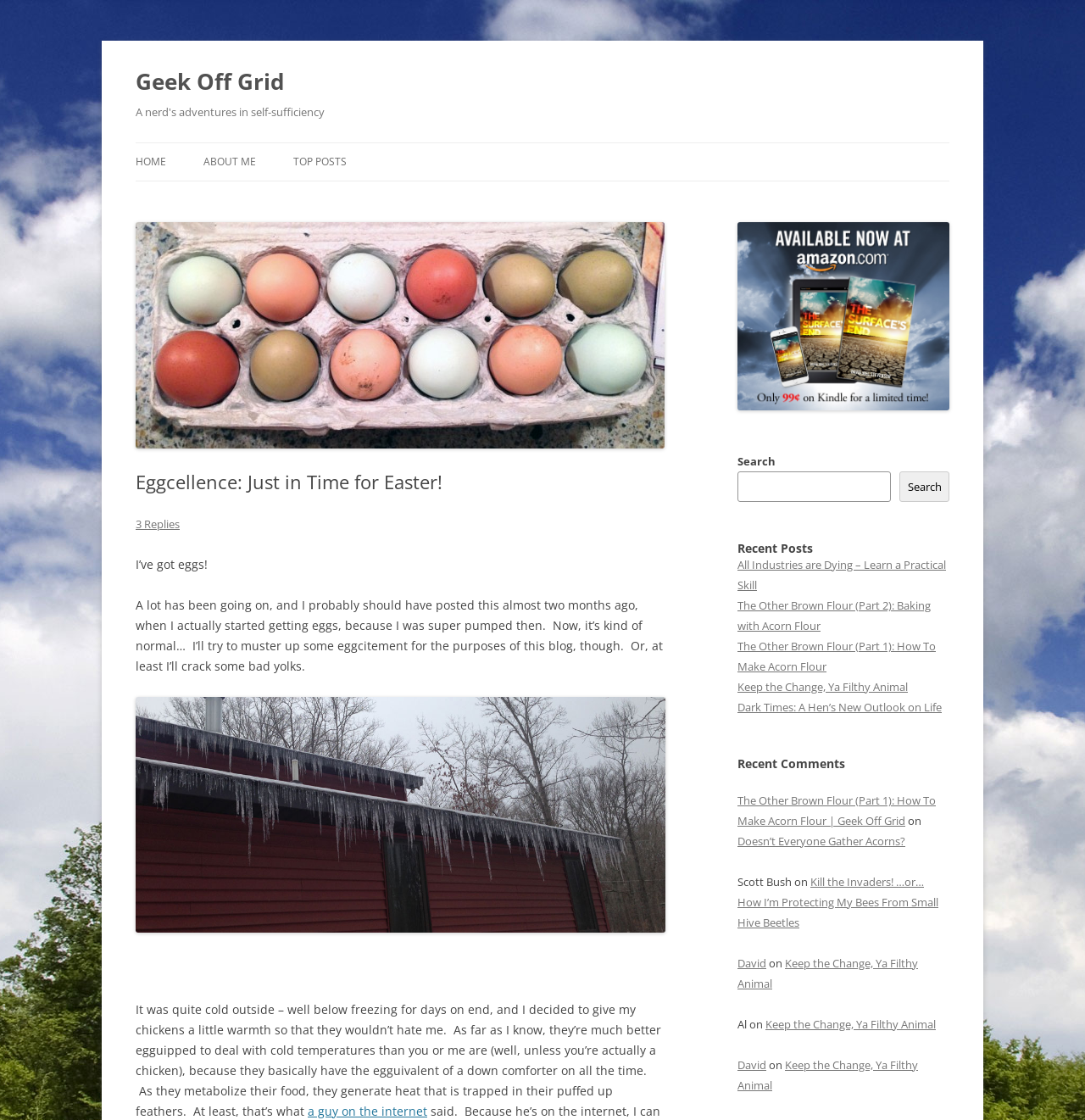Give a one-word or short-phrase answer to the following question: 
How many comments are listed?

4